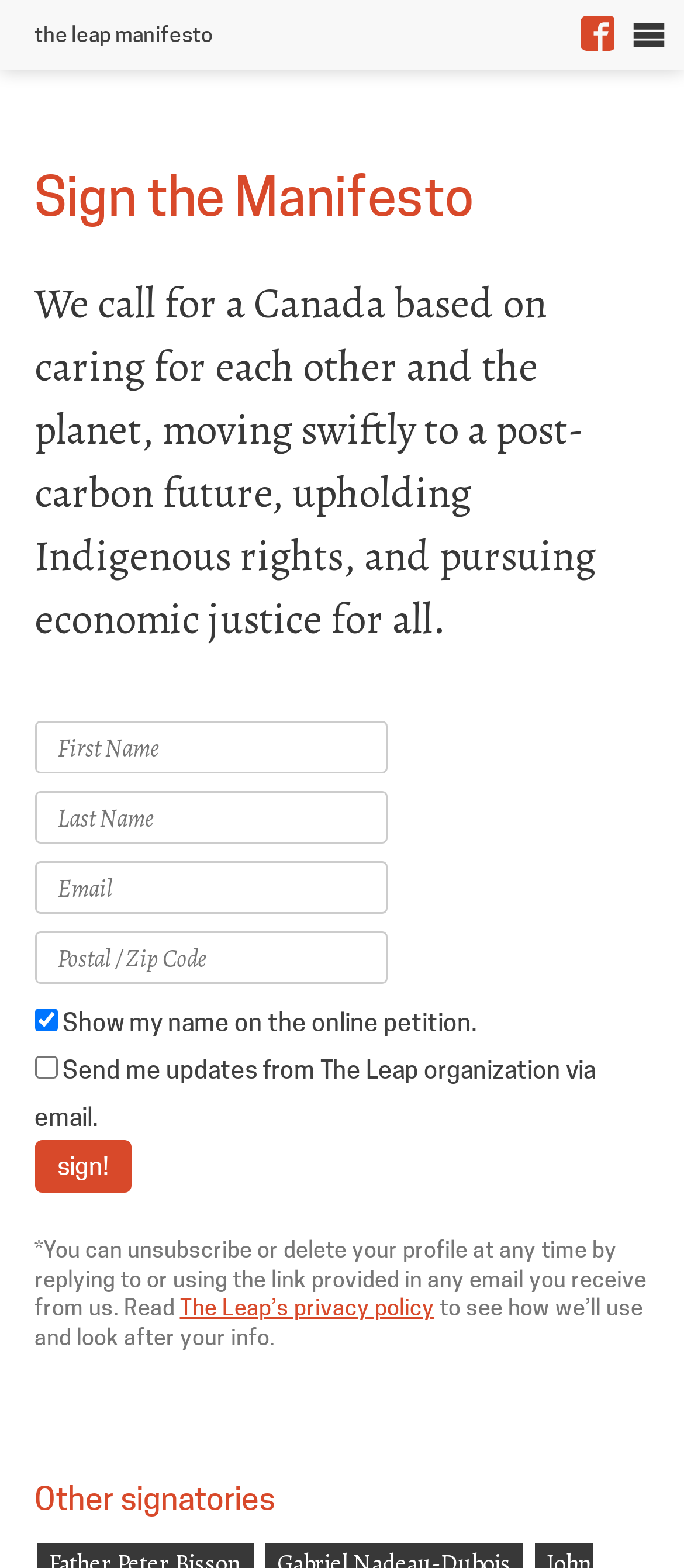Pinpoint the bounding box coordinates of the element that must be clicked to accomplish the following instruction: "Enter first name". The coordinates should be in the format of four float numbers between 0 and 1, i.e., [left, top, right, bottom].

[0.05, 0.46, 0.565, 0.493]